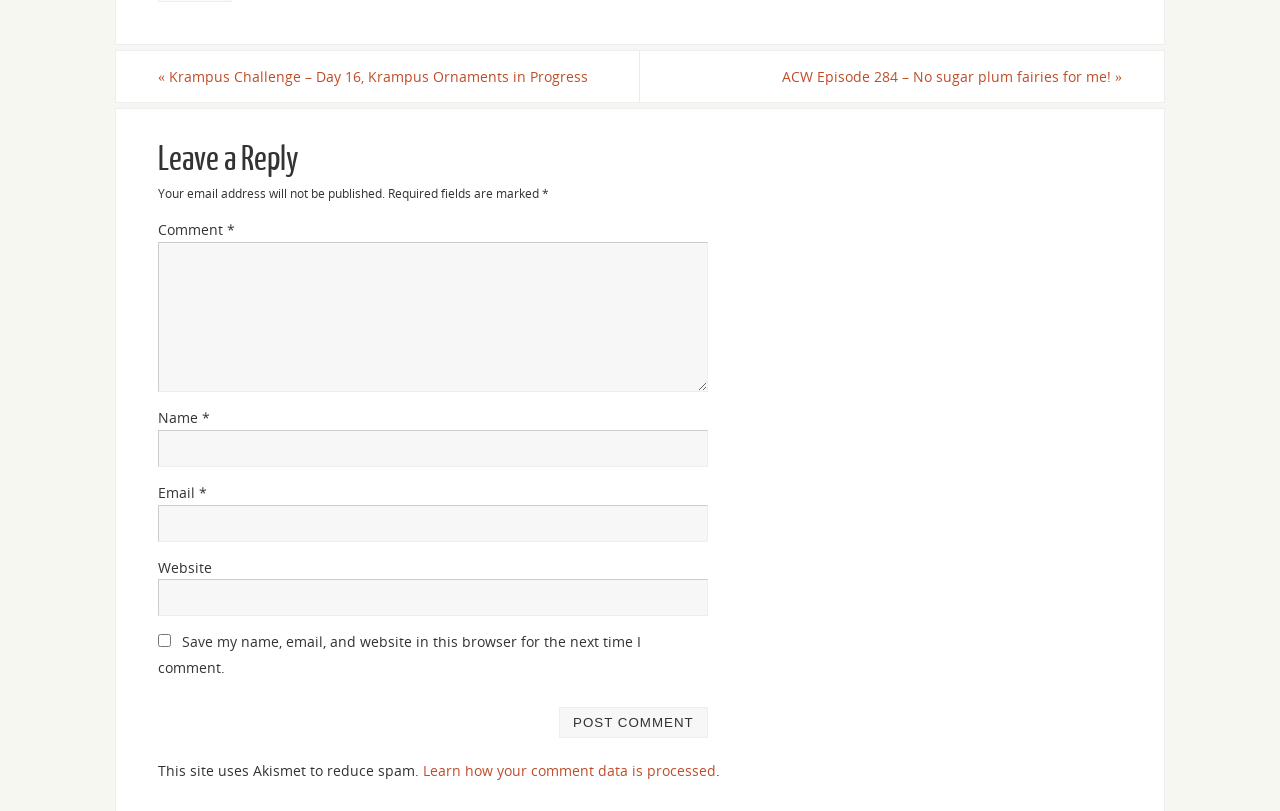What is required to post a comment?
Please ensure your answer is as detailed and informative as possible.

The comment form has three required fields: Name, Email, and Comment. These fields are marked with an asterisk (*) and must be filled in before the 'Post Comment' button can be clicked.